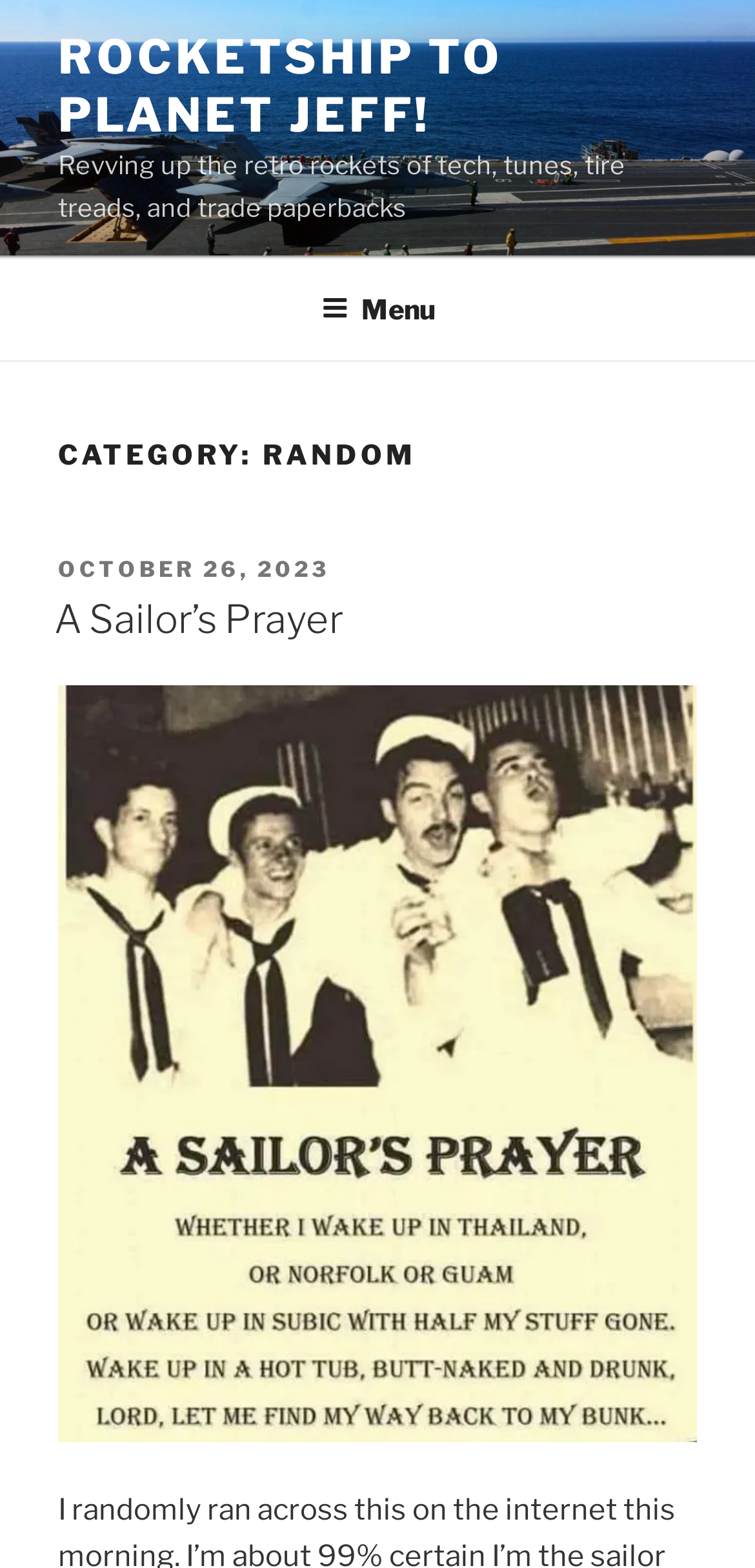Produce a meticulous description of the webpage.

The webpage is titled "Random - Rocketship To Planet Jeff!" and features a prominent image of the "Flight deck of the USS Carl Vinson" at the top, spanning the entire width of the page. Below the image, there is a large link "ROCKETSHIP TO PLANET JEFF!" followed by a descriptive text "Revving up the retro rockets of tech, tunes, tire treads, and trade paperbacks".

On the top-right corner, there is a navigation menu labeled "Top Menu" with a button "Menu" that can be expanded. Below the navigation menu, there is a heading "CATEGORY: RANDOM" that serves as a title for the content that follows.

Under the category heading, there is a section with a header "POSTED ON" and a link "OCTOBER 26, 2023" that indicates the date of the post. Next to the date, there is a heading "A Sailor’s Prayer" with a link to the same title. Below this section, there is a large figure that takes up most of the remaining space on the page.